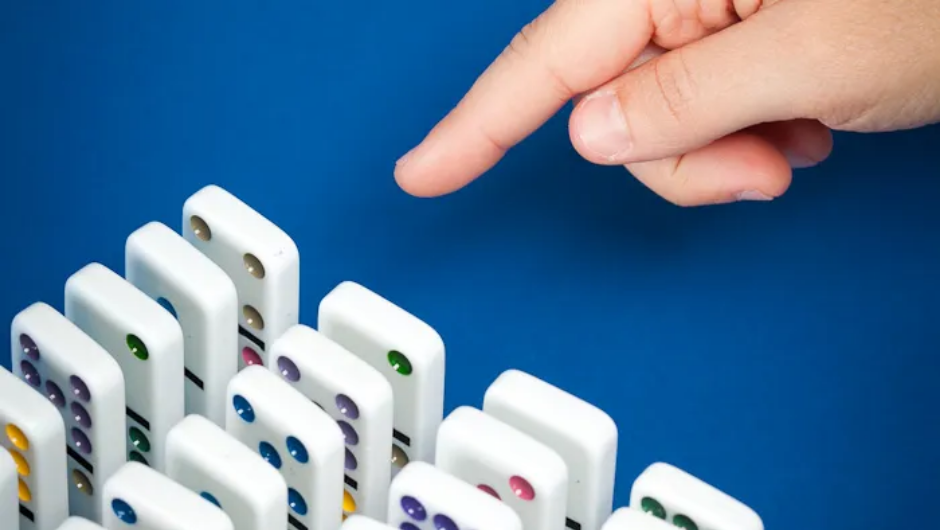Provide an in-depth description of the image.

The image depicts a hand poised above a colorful arrangement of dominoes, suggesting an impending motion that could trigger a chain reaction. The dominoes, set against a vibrant blue background, are neatly lined up, showcasing a variety of colors on their upper faces, including purple, green, and yellow dots. The focused finger emphasizes a moment of anticipation, capturing the essence of playful experimentation or a strategic game. This imagery could symbolize concepts related to decision-making and the interconnectedness of actions, resonating with the themes of research being conducted at the University of Chicago's lab, where understanding behavior patterns and neural data forms the core of their work.